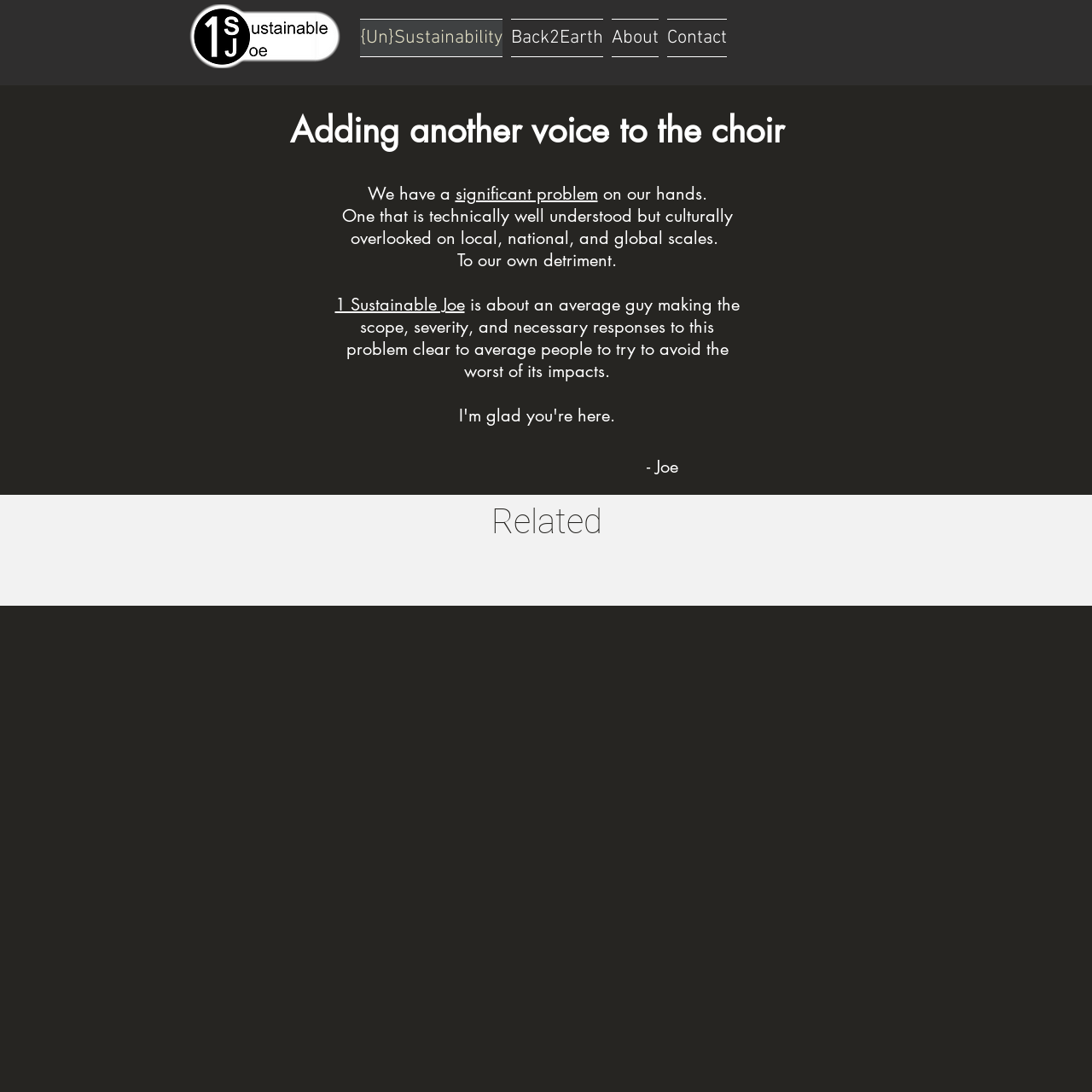Detail the webpage's structure and highlights in your description.

The webpage is about sustainability, with a focus on the personal perspective of "1 Sustainable Joe". At the top, there is a navigation menu with four links: "{Un}Sustainability", "Back2Earth", "About", and "Contact". To the right of the navigation menu, there is a logo of "1 Sustainable Joe". 

Below the navigation menu, there is a main section that takes up most of the page. It starts with a heading that reads "Adding another voice to the choir". This is followed by a paragraph of text that discusses a significant problem that is culturally overlooked, and how it affects us. The text is divided into several static text elements and a link to "1 Sustainable Joe". 

On the right side of the page, there is a social bar with a list of items. Below the main section, there is a content information section with a heading that reads "Related". 

Throughout the page, there are several links and text elements that provide more information about the topic of sustainability and the personal perspective of "1 Sustainable Joe".